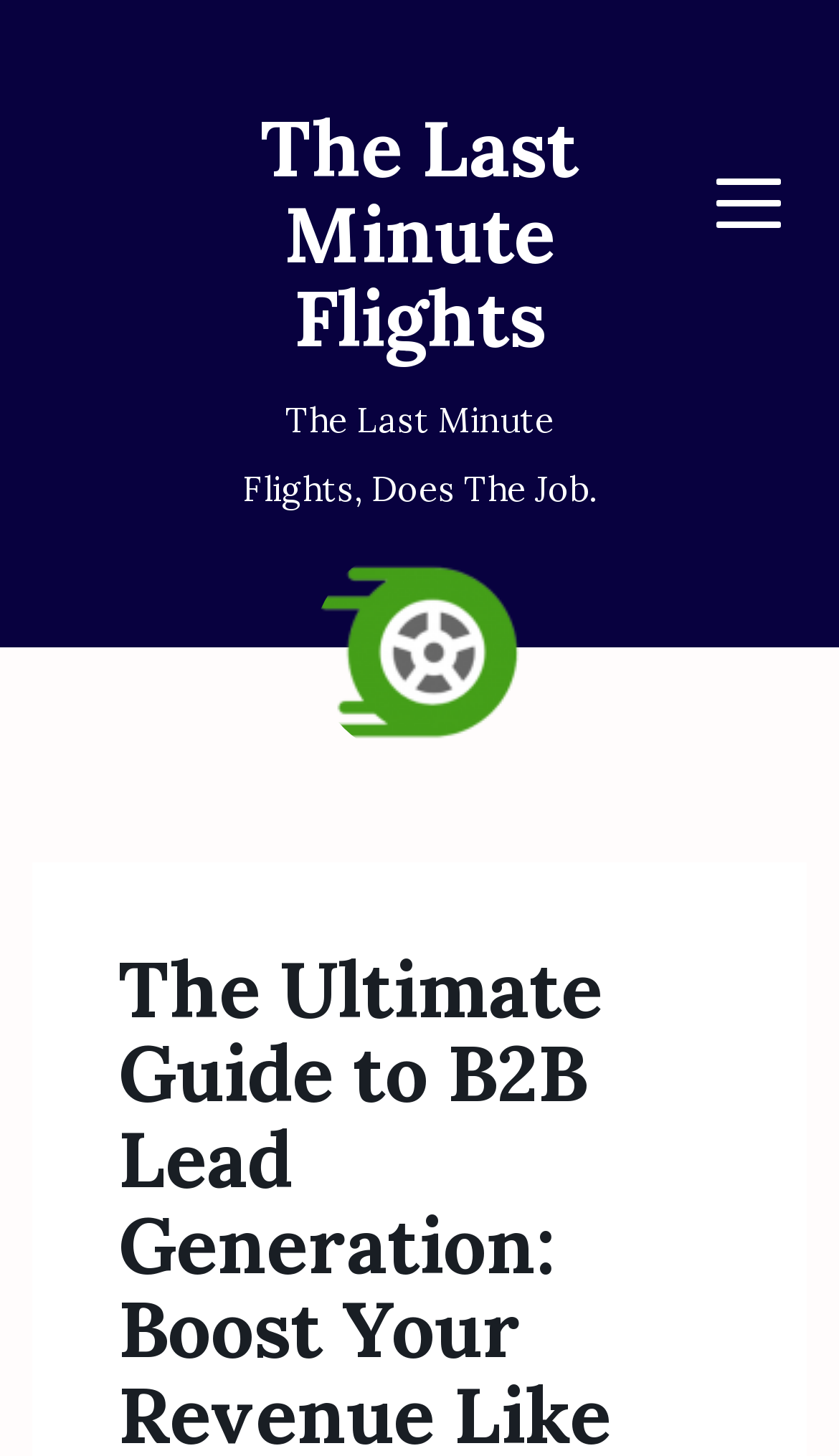Please extract and provide the main headline of the webpage.

The Last Minute Flights